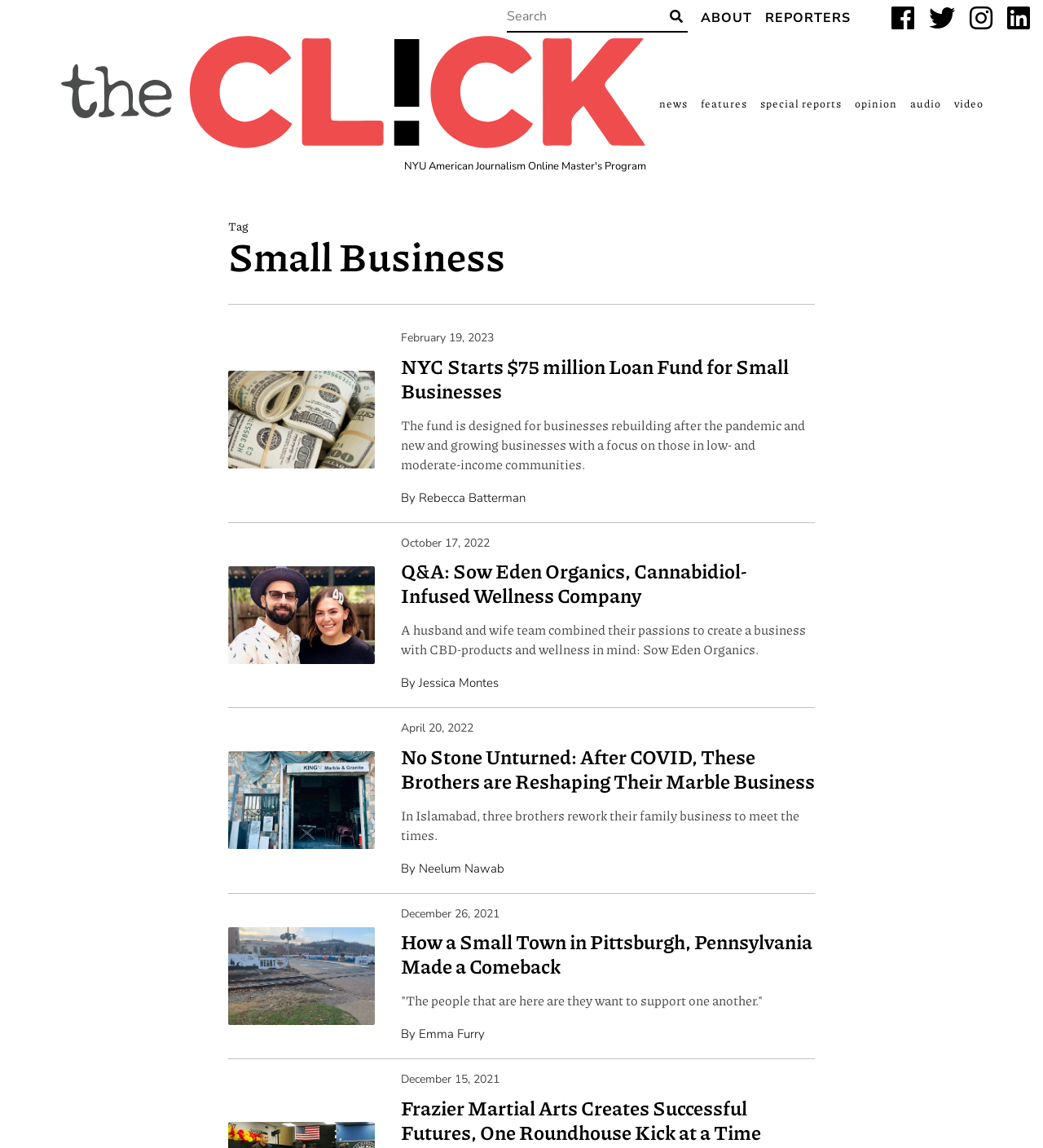Analyze the image and provide a detailed answer to the question: What is the main topic of the webpage?

Based on the webpage's content, especially the heading 'Small Business' and the links to various articles related to small businesses, it can be inferred that the main topic of the webpage is small business.